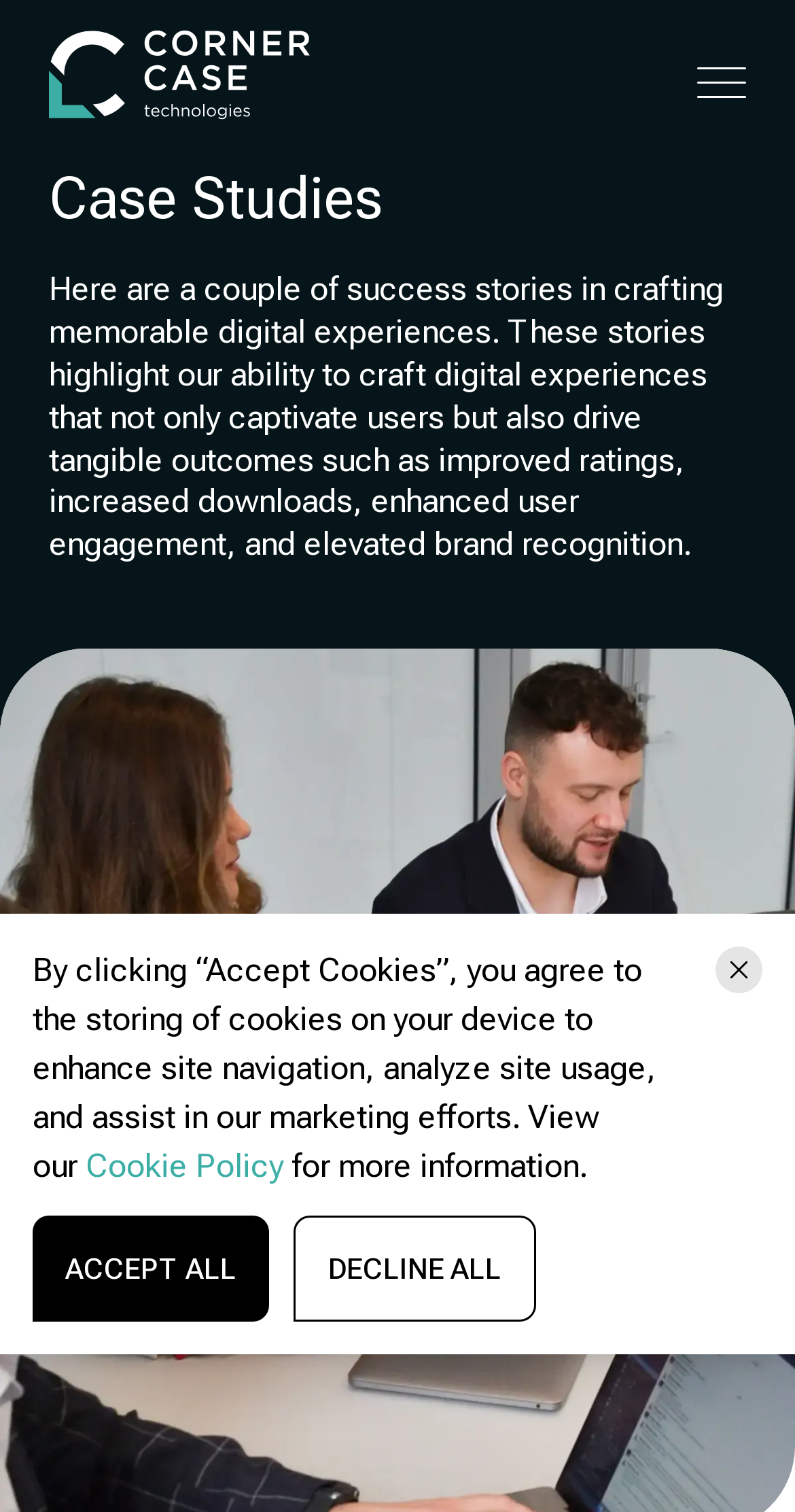Describe the entire webpage, focusing on both content and design.

The webpage is titled "Portfolio | Corner Case Technologies" and appears to be a showcase of the company's collaborative transformation of problems to ideas and ideas to products with businesses. 

At the top left, there is a "Home" link accompanied by an image. On the opposite side, at the top right, there is a button with no text. 

Below the top section, a prominent heading "Case Studies" is displayed. Underneath this heading, a paragraph of text explains that the page will feature success stories of crafting memorable digital experiences, highlighting the company's ability to drive tangible outcomes. 

Further down, a notice about cookies is displayed, informing users that by clicking "Accept Cookies", they agree to the storing of cookies on their device. This notice includes a link to the "Cookie Policy" and a button to close the notice. 

At the bottom of the page, there are two buttons, "ACCEPT ALL" and "DECLINE ALL", which are likely related to the cookie policy.